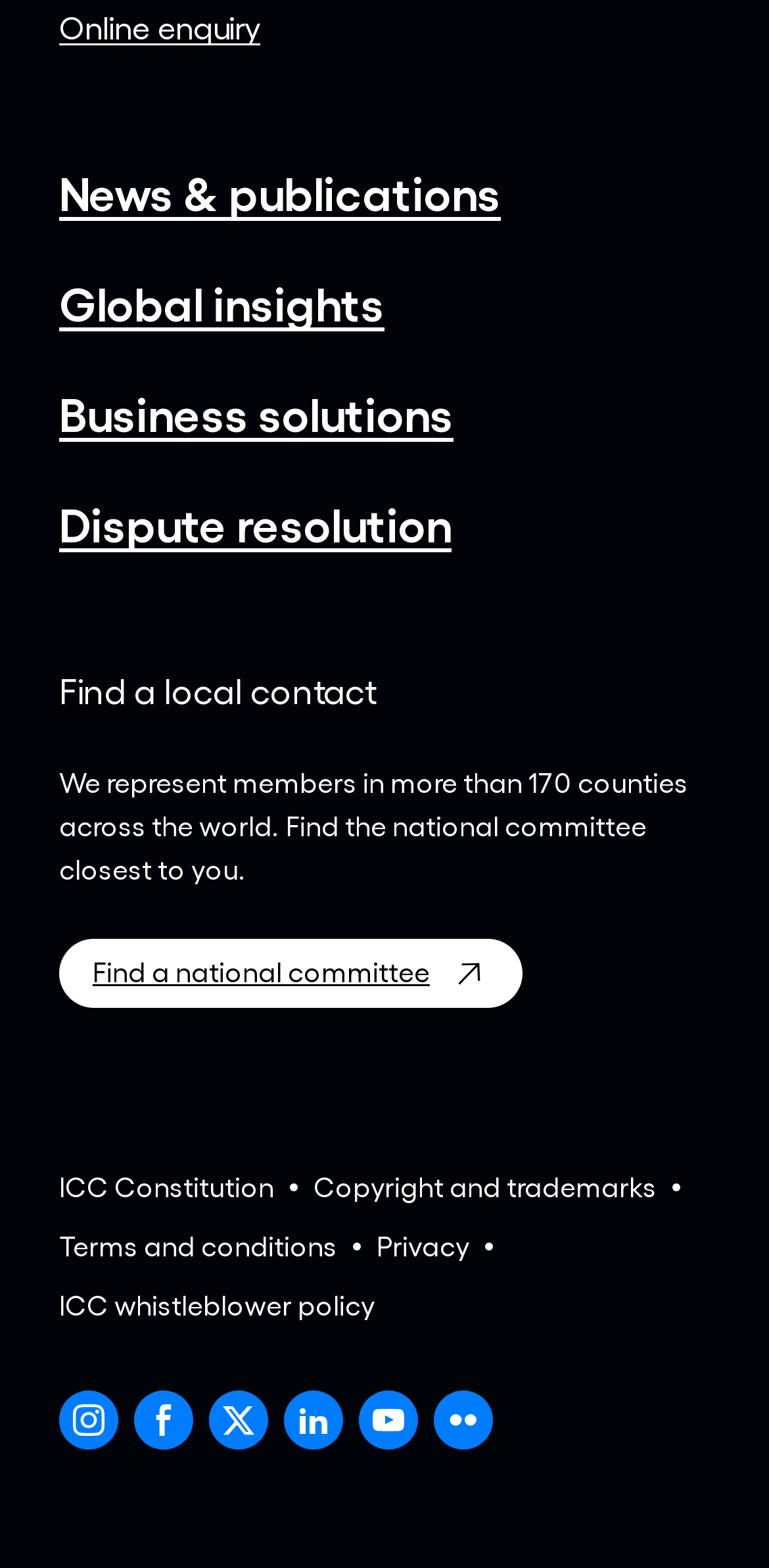What is the purpose of the 'Find a national committee' link?
Please provide a comprehensive answer based on the contents of the image.

The 'Find a national committee' link is likely used to find a local contact or national committee closest to the user's location, as indicated by the nearby static text 'Find a local contact' and 'We represent members in more than 170 counties across the world. Find the national committee closest to you.'